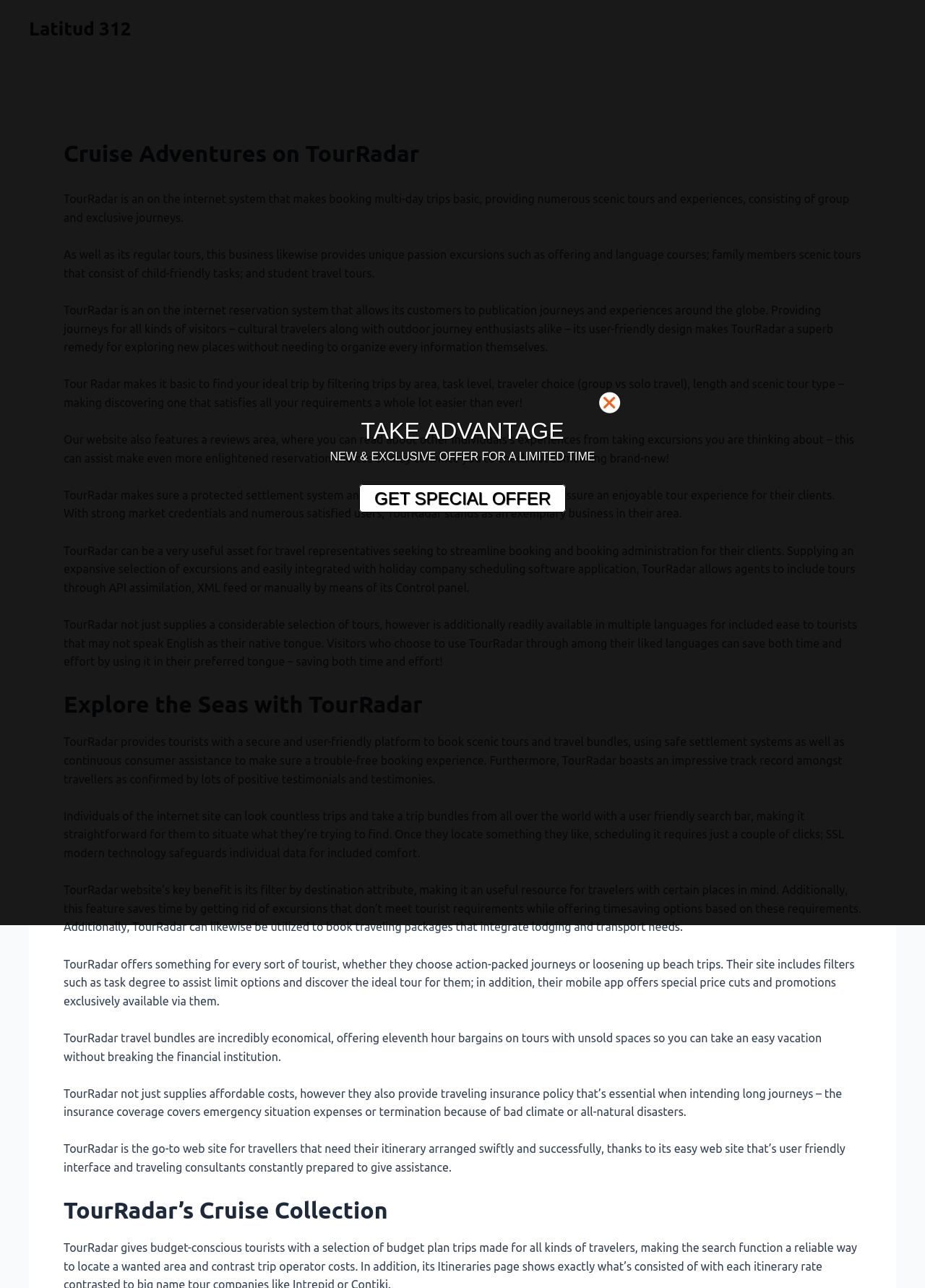What is the benefit of using TourRadar's mobile app?
Give a detailed explanation using the information visible in the image.

According to the webpage, TourRadar's mobile app offers special price cuts and promotions exclusively available via the app, making it a beneficial resource for travelers.